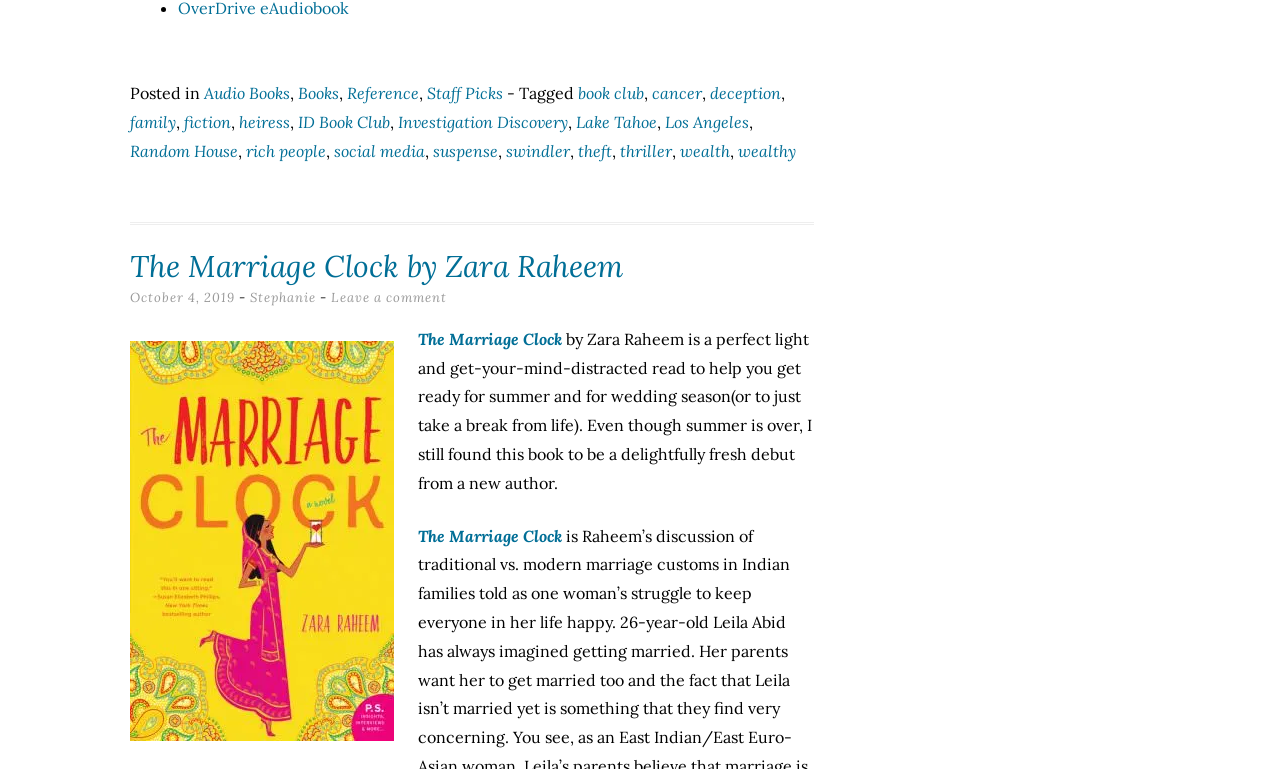Determine the bounding box coordinates for the area you should click to complete the following instruction: "Check the publication date of the book".

[0.102, 0.375, 0.184, 0.397]